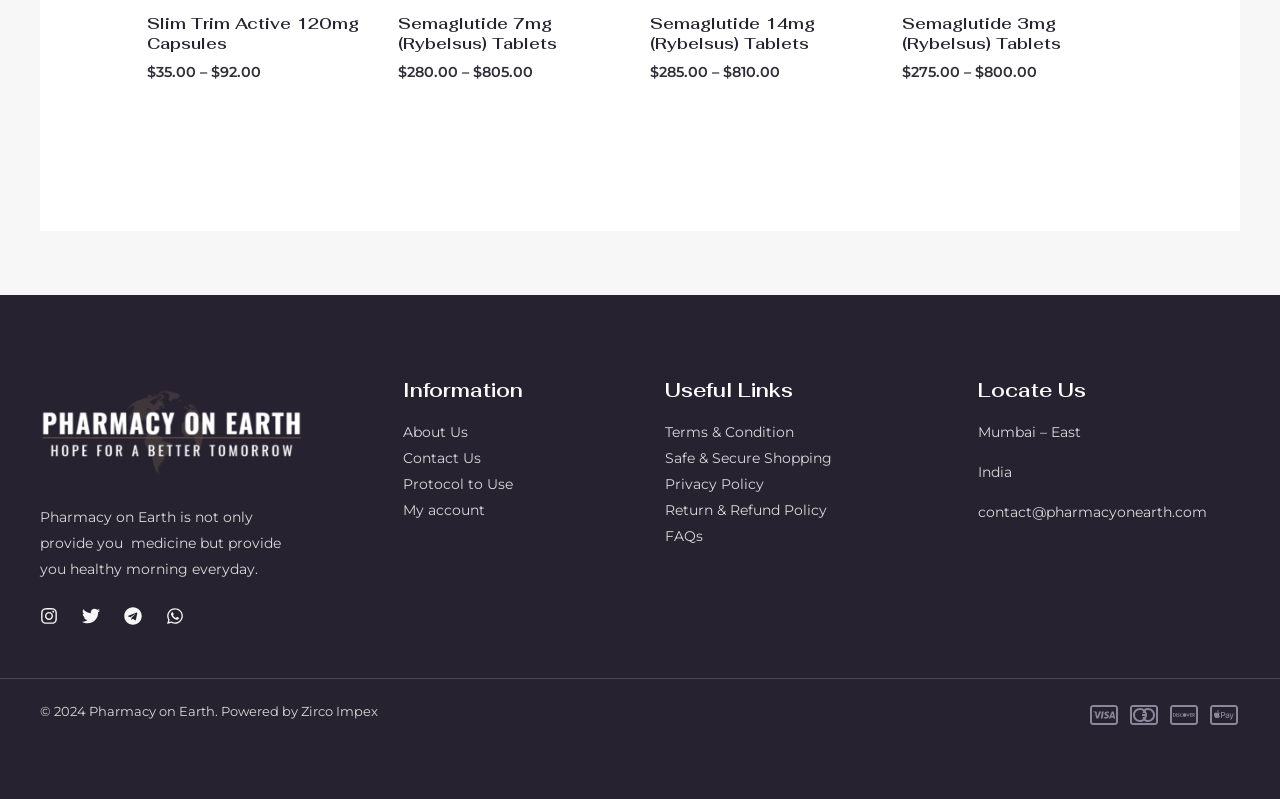Please predict the bounding box coordinates (top-left x, top-left y, bottom-right x, bottom-right y) for the UI element in the screenshot that fits the description: Slim Trim Active 120mg Capsules

[0.115, 0.017, 0.296, 0.079]